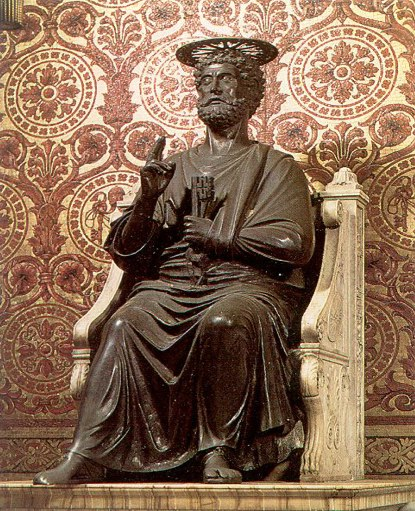Using a single word or phrase, answer the following question: 
What is St. Peter holding in his left hand?

keys